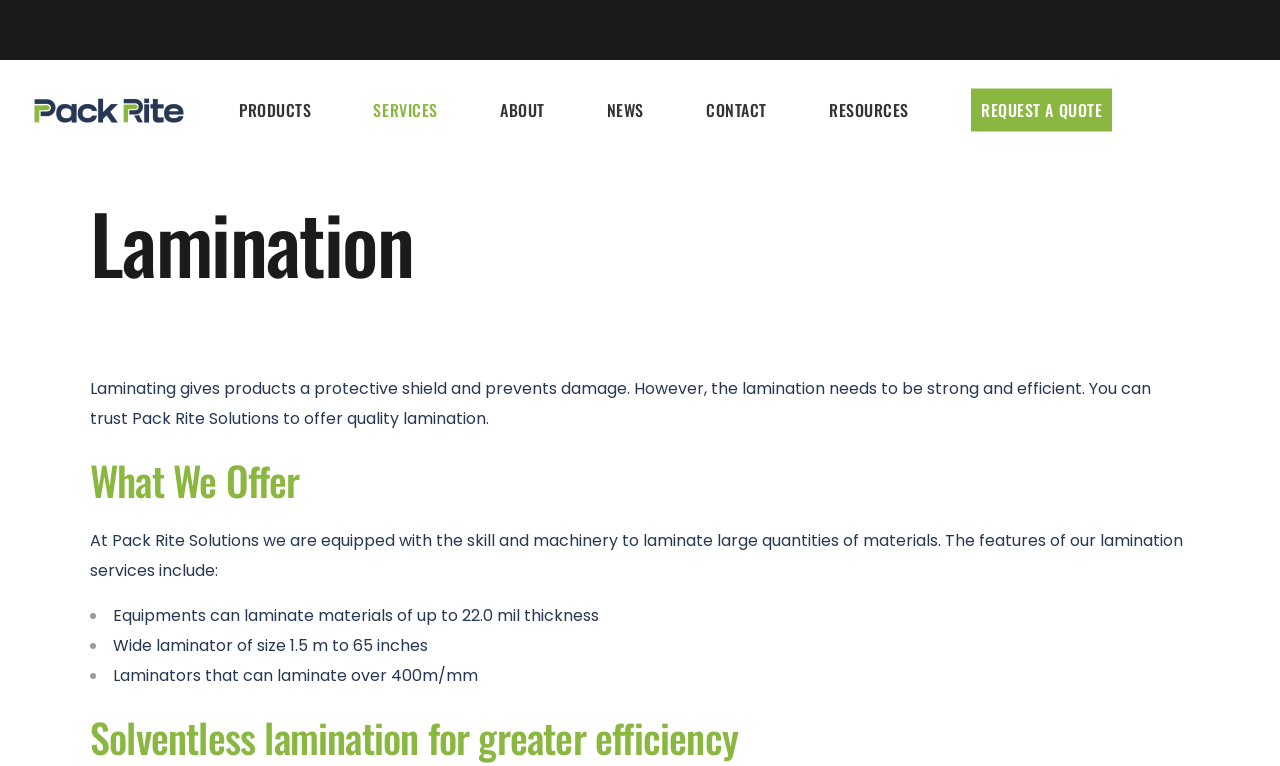Find the bounding box coordinates of the element to click in order to complete this instruction: "Click the logo". The bounding box coordinates must be four float numbers between 0 and 1, denoted as [left, top, right, bottom].

[0.027, 0.128, 0.144, 0.161]